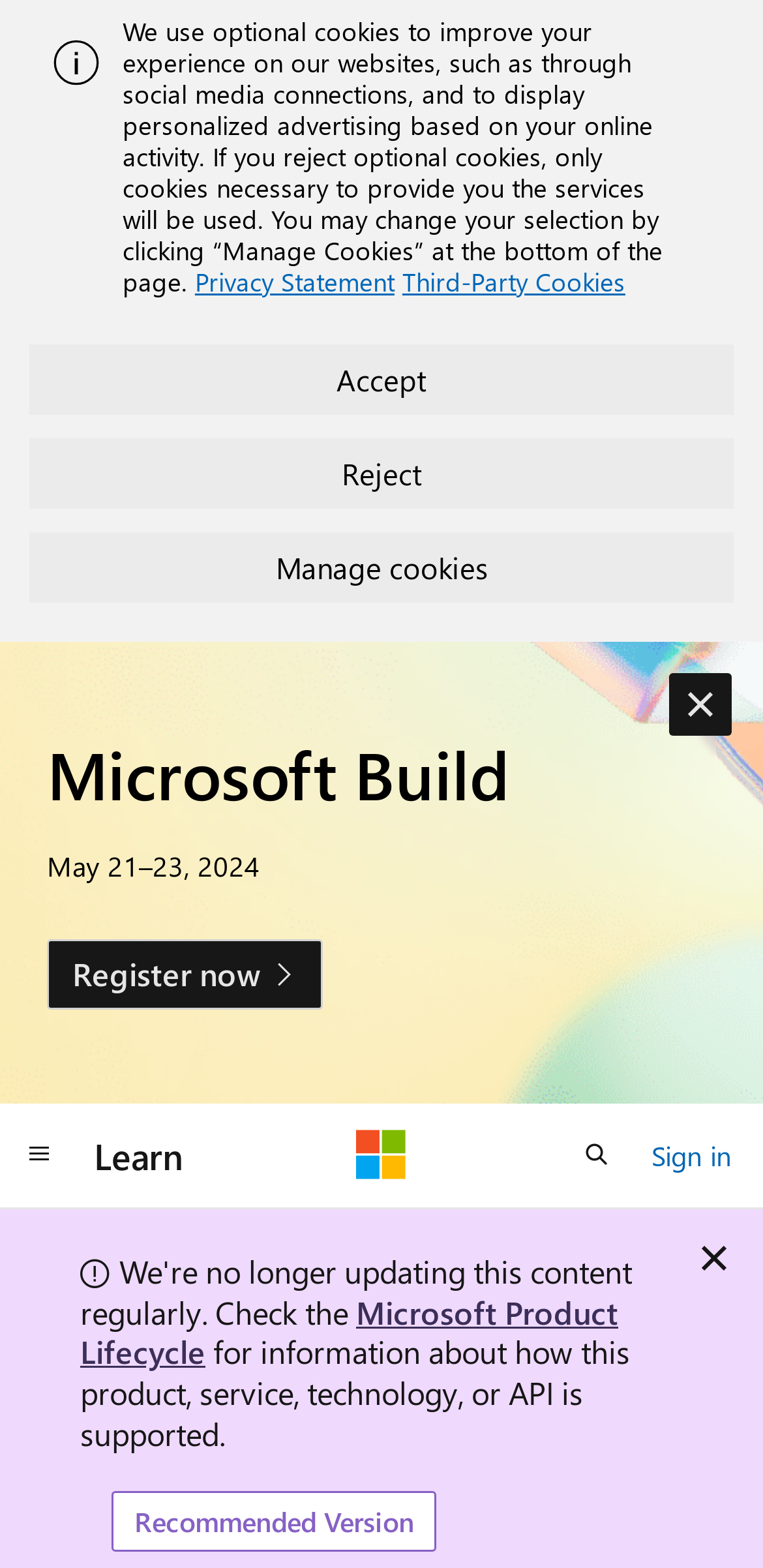Identify the bounding box coordinates of the region I need to click to complete this instruction: "View recommended version".

[0.146, 0.951, 0.572, 0.99]